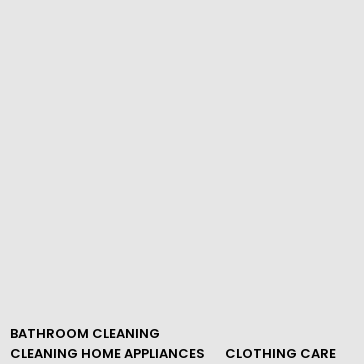Is the image related to domestic upkeep?
Based on the image, answer the question in a detailed manner.

The presence of related links about cleaning home appliances and clothing care suggests an emphasis on overall domestic upkeep, making this a multifaceted informational section.